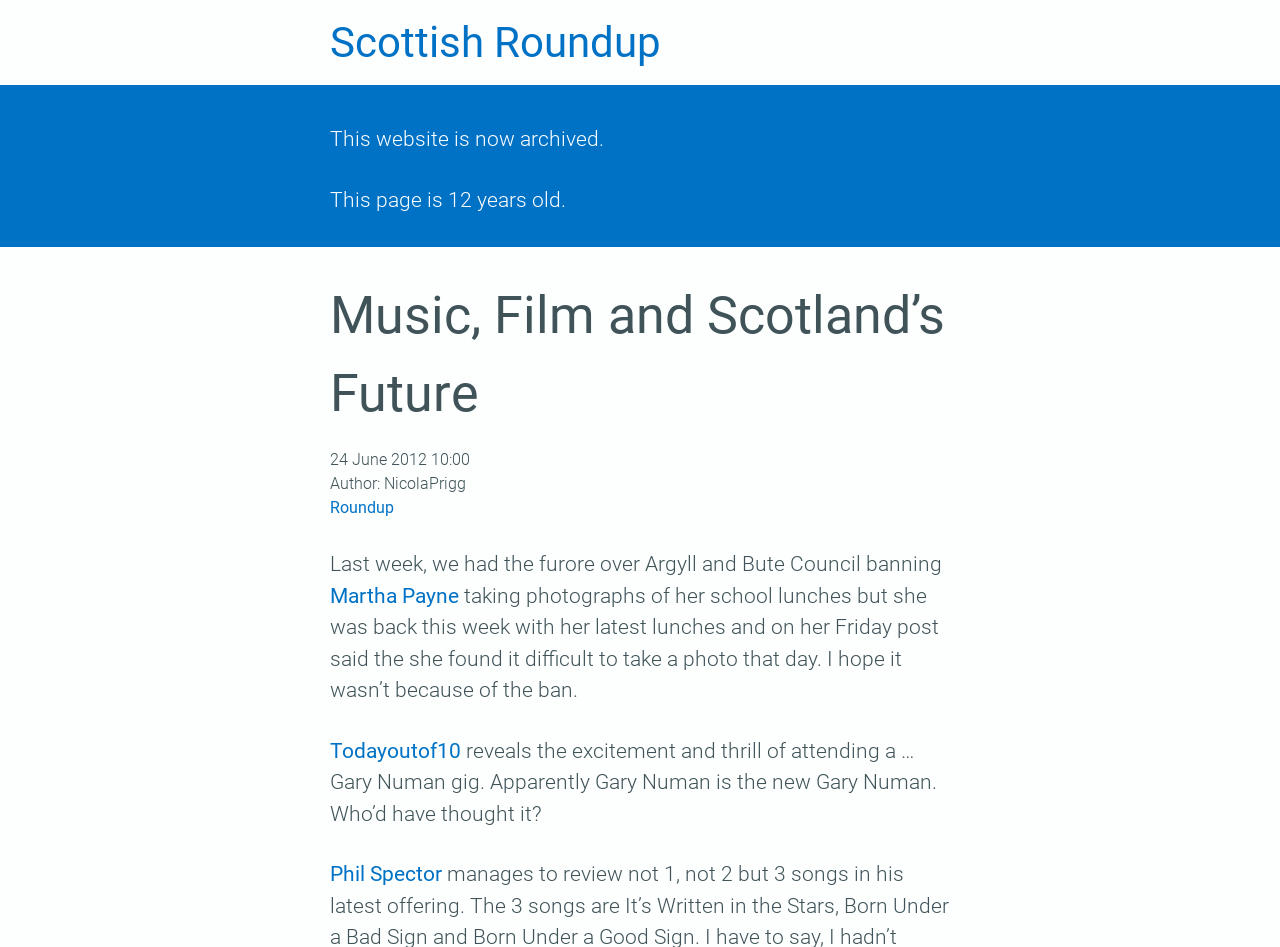Using the details from the image, please elaborate on the following question: How old is this webpage?

The age of the webpage can be determined by looking at the static text element with the text 'This page is 12 years old.' which is located below the heading element.